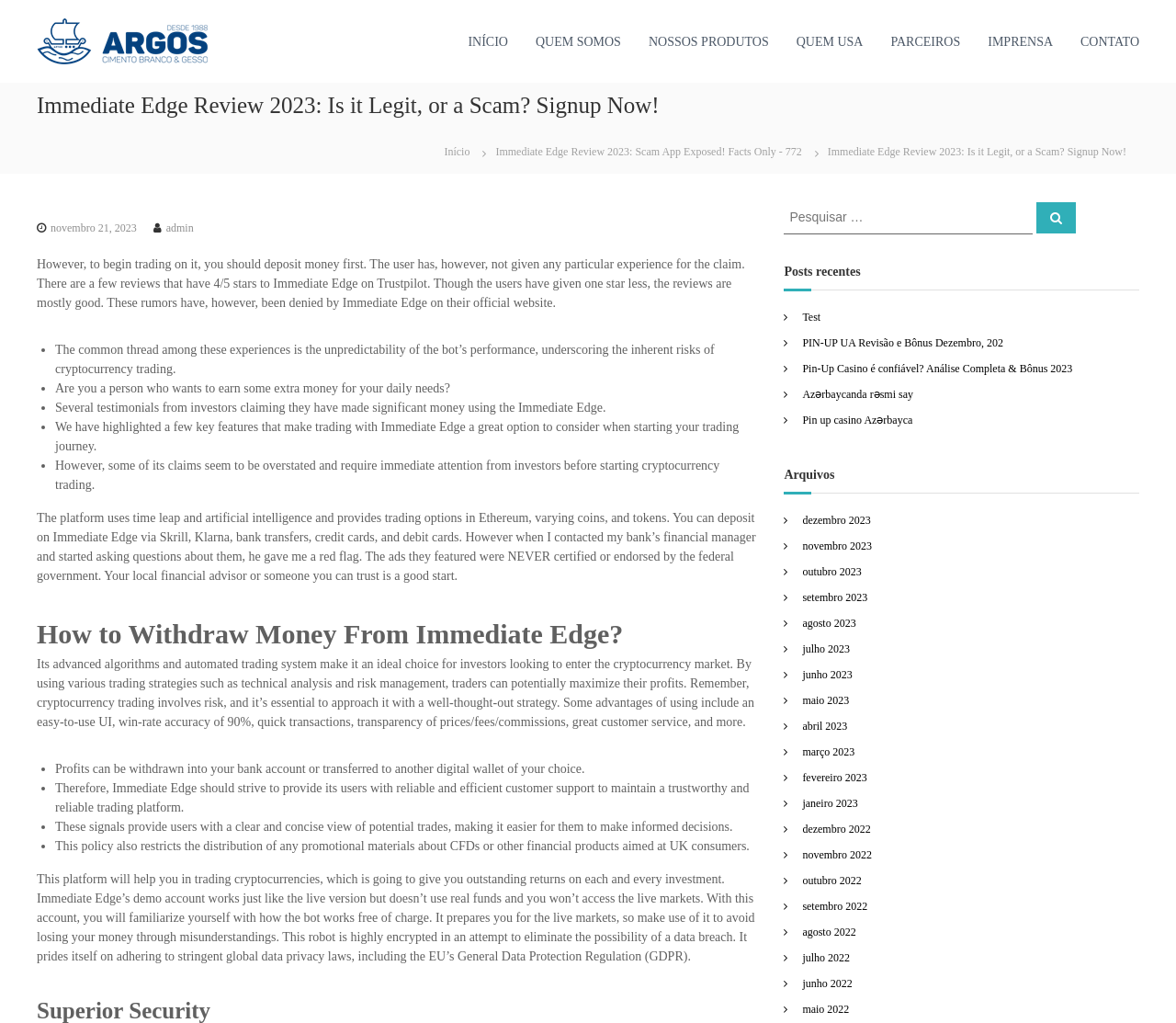Identify the bounding box coordinates of the specific part of the webpage to click to complete this instruction: "Search for something".

[0.667, 0.196, 0.969, 0.229]